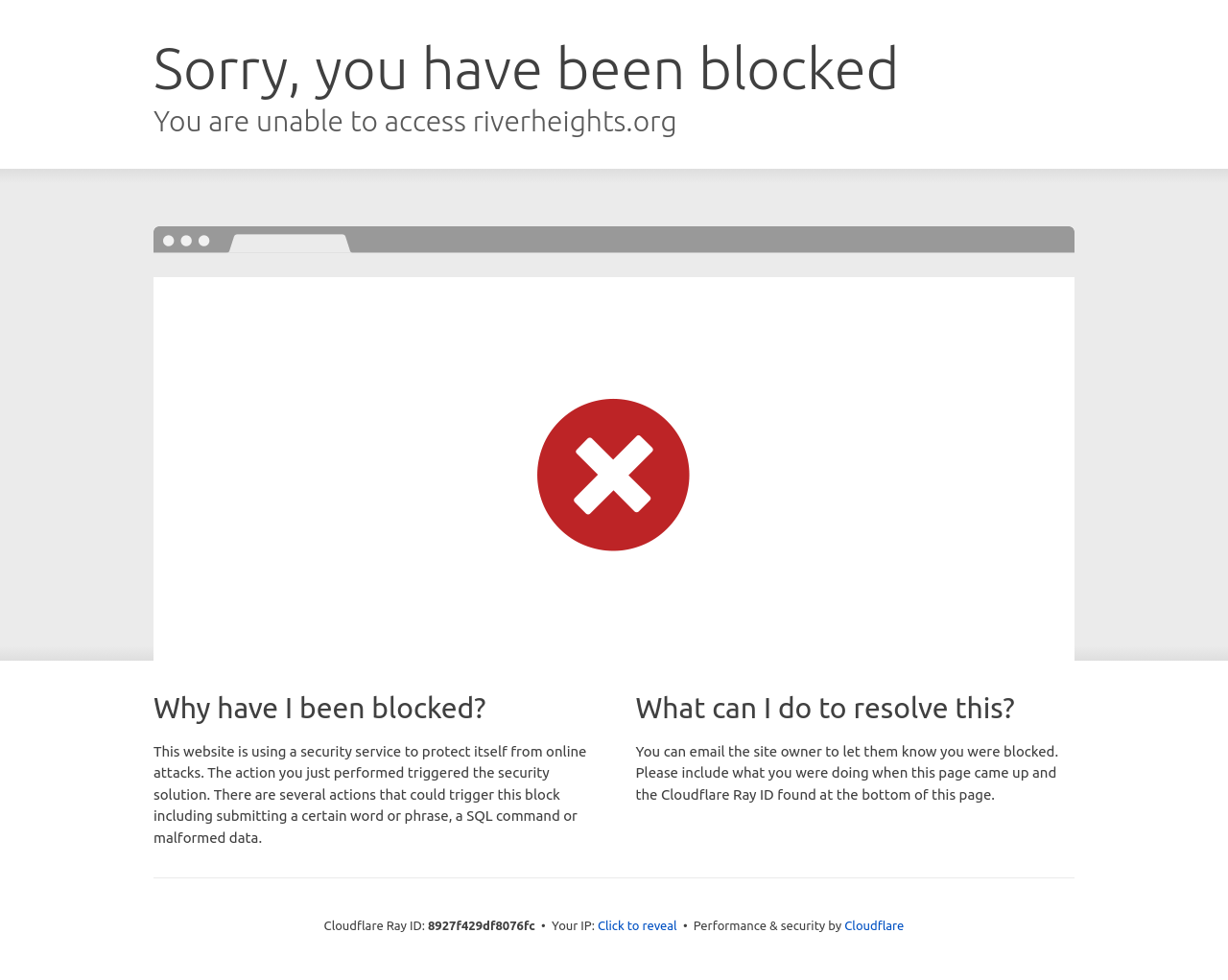What can be done to resolve the issue?
Using the information presented in the image, please offer a detailed response to the question.

The text suggests that the user can email the site owner to let them know they were blocked, and should include what they were doing when this page came up and the Cloudflare Ray ID found at the bottom of this page.